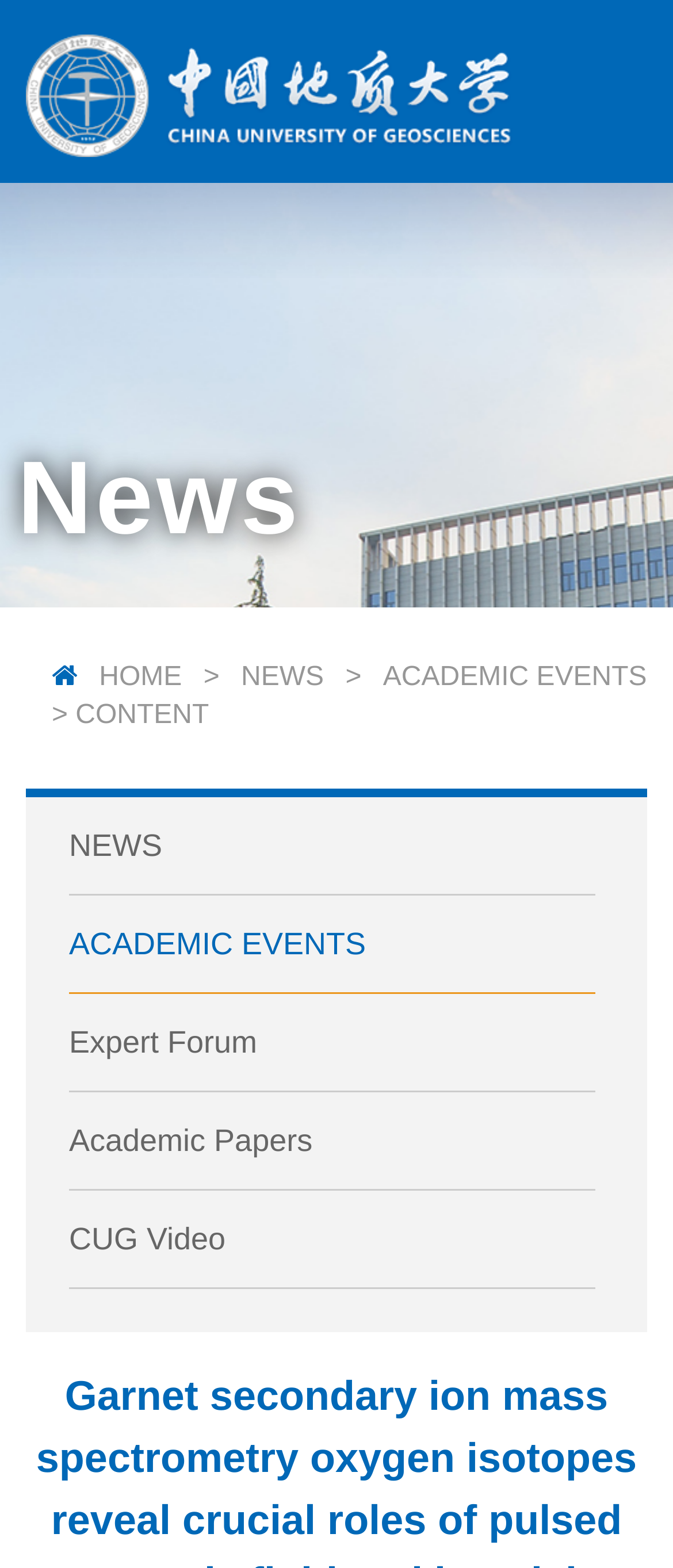What is the last category of content?
Look at the screenshot and give a one-word or phrase answer.

CUG Video